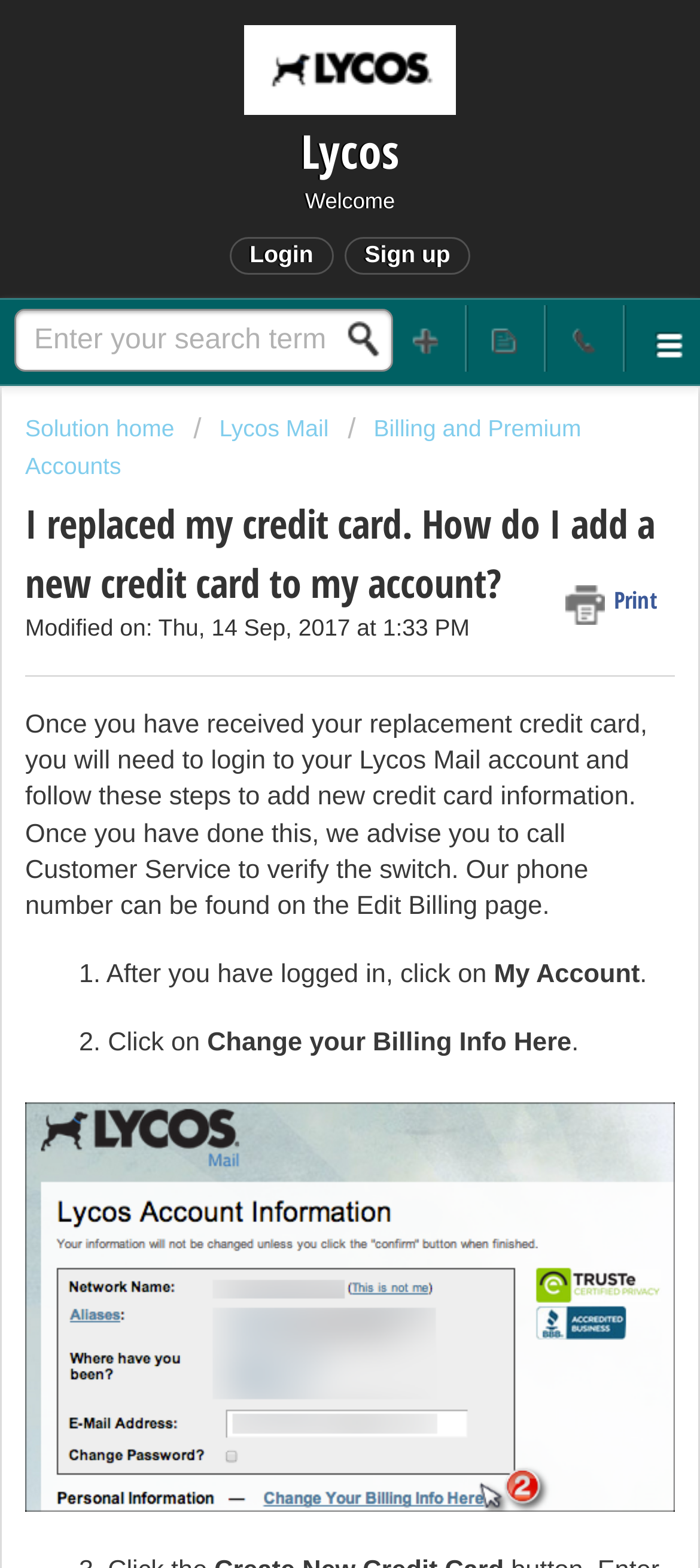Find the bounding box coordinates of the clickable region needed to perform the following instruction: "Click the link to list of fall hikes". The coordinates should be provided as four float numbers between 0 and 1, i.e., [left, top, right, bottom].

None